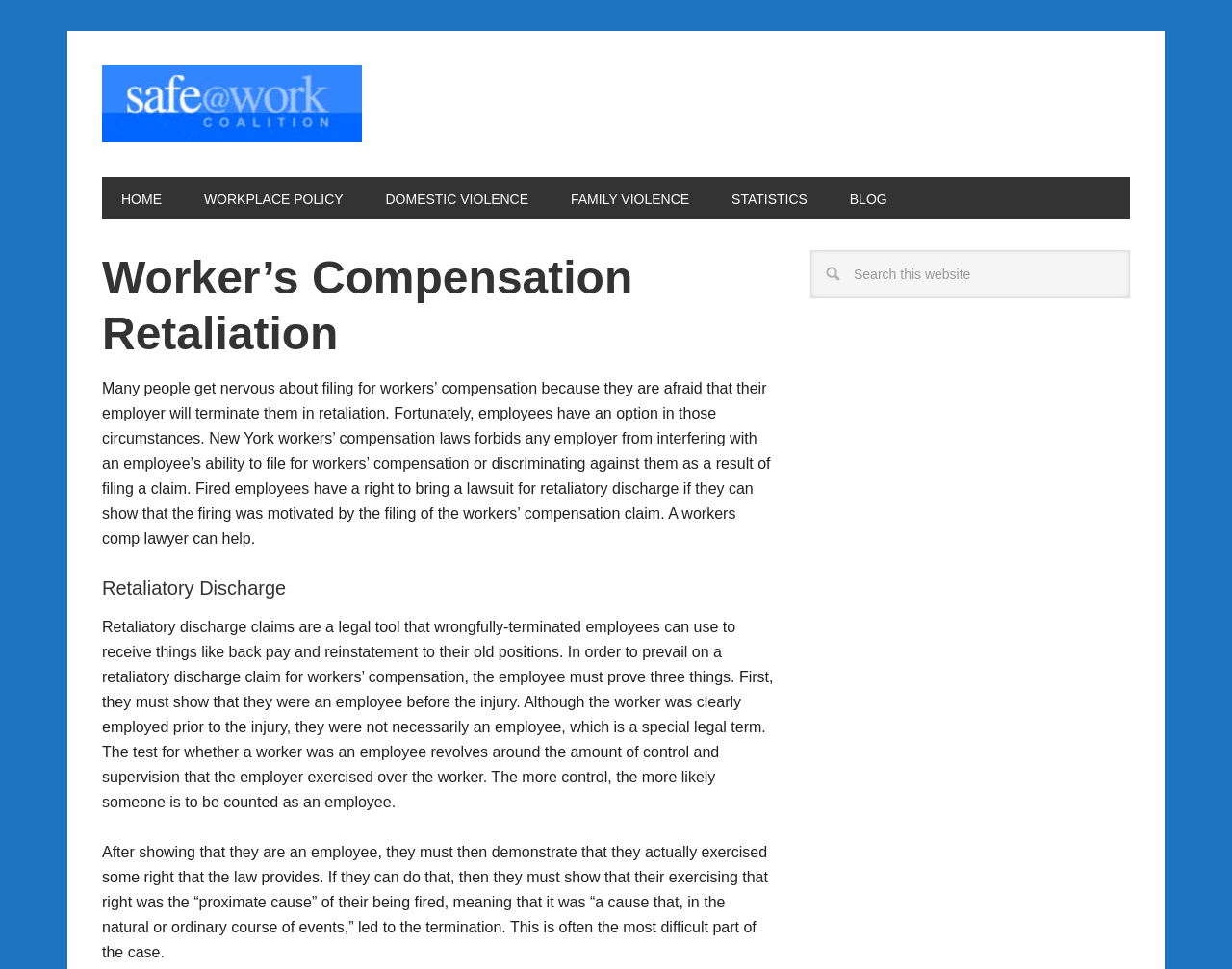Write a detailed summary of the webpage, including text, images, and layout.

The webpage is about Worker's Compensation Retaliation, with a focus on New York workers' compensation laws. At the top left, there is a link to the "SAFE AT WORK COALITION" website. Next to it, there is a main navigation menu with links to "HOME", "WORKPLACE POLICY", "DOMESTIC VIOLENCE", "FAMILY VIOLENCE", "STATISTICS", and "BLOG".

Below the navigation menu, there is a header section with a heading that reads "Worker’s Compensation Retaliation". Underneath, there is a paragraph of text that explains the concept of worker's compensation retaliation and the rights of employees in New York.

Further down, there is a section with a heading "Retaliatory Discharge" that discusses the legal tool of retaliatory discharge claims for wrongfully-terminated employees. This section is divided into two paragraphs that explain the requirements for proving a retaliatory discharge claim, including showing that the employee was an employee before the injury, demonstrating that they exercised a right provided by law, and proving that exercising that right was the cause of their termination.

On the right side of the page, there is a primary sidebar with a search function that allows users to search the website. The search function consists of a search box and a "Search" button.